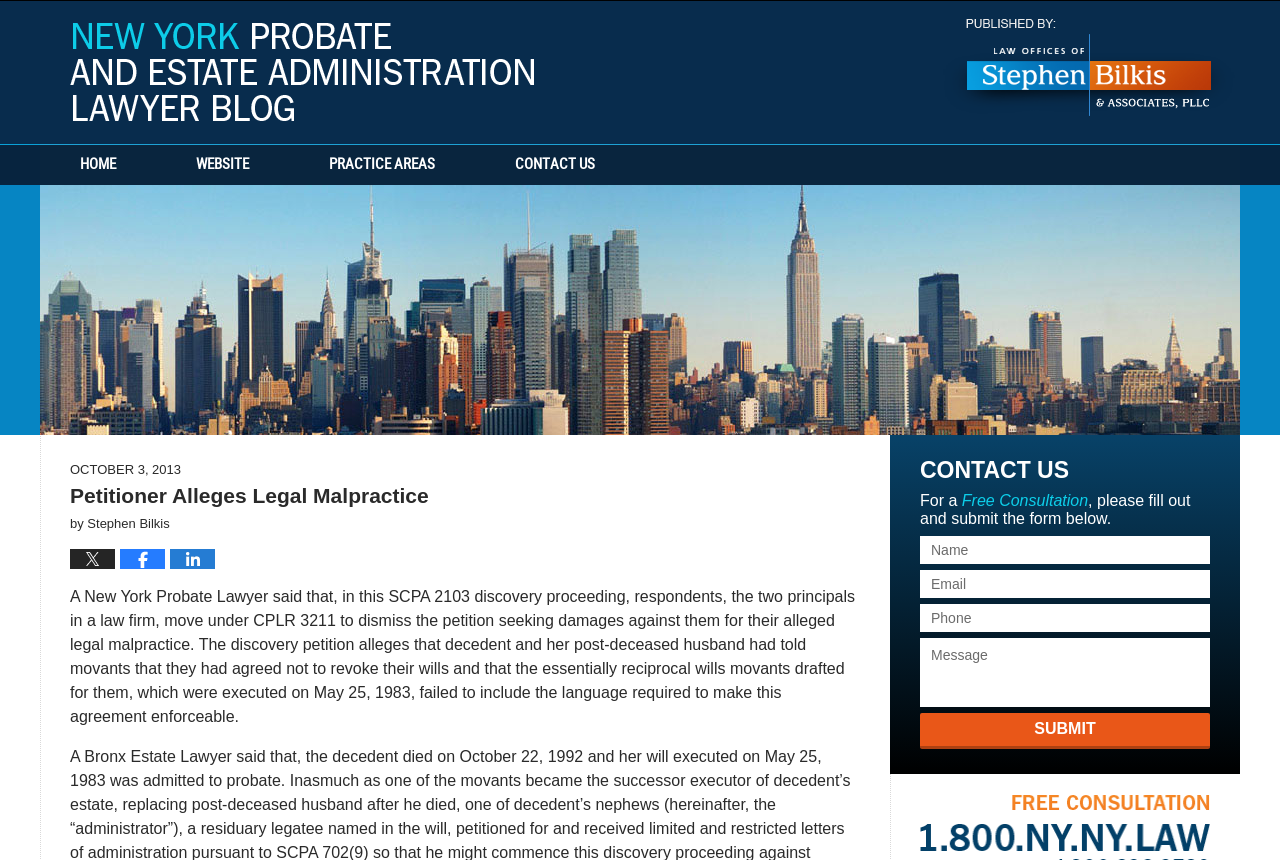Please identify the bounding box coordinates of where to click in order to follow the instruction: "Click the 'HOME' link".

[0.031, 0.169, 0.122, 0.215]